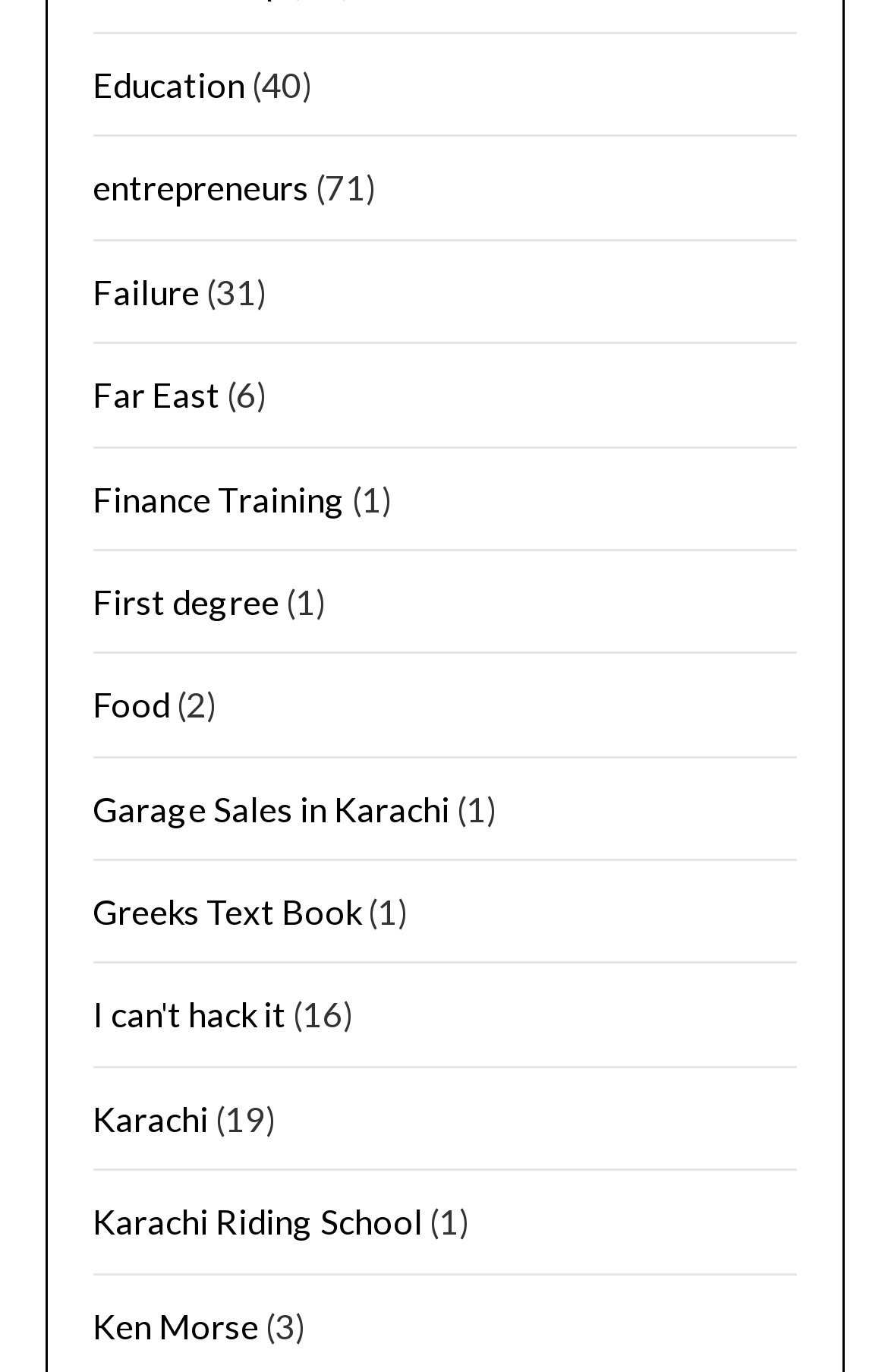From the screenshot, find the bounding box of the UI element matching this description: "Education". Supply the bounding box coordinates in the form [left, top, right, bottom], each a float between 0 and 1.

[0.104, 0.047, 0.276, 0.076]